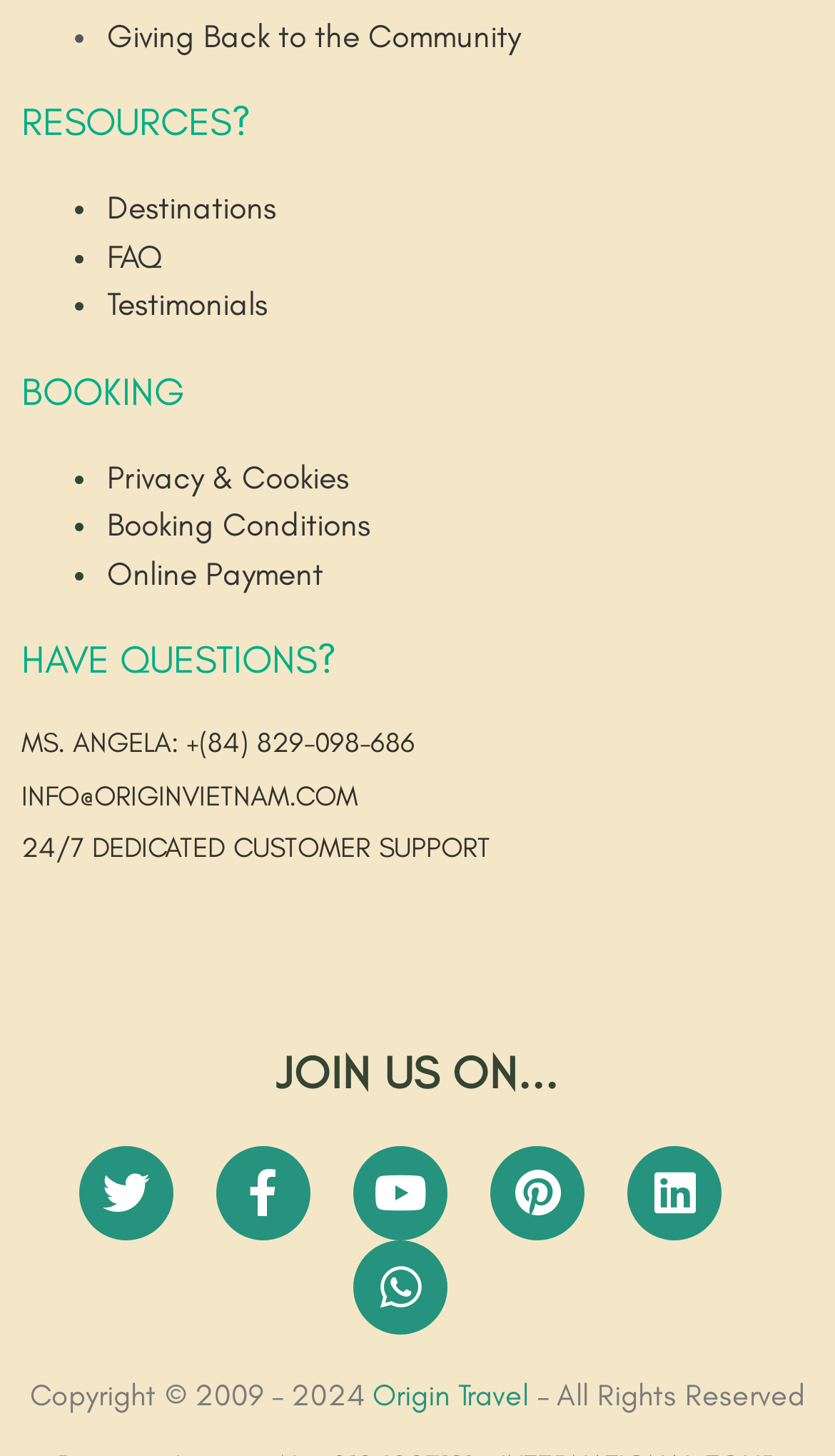Give a succinct answer to this question in a single word or phrase: 
What is the company's customer support phone number?

+(84) 829-098-686